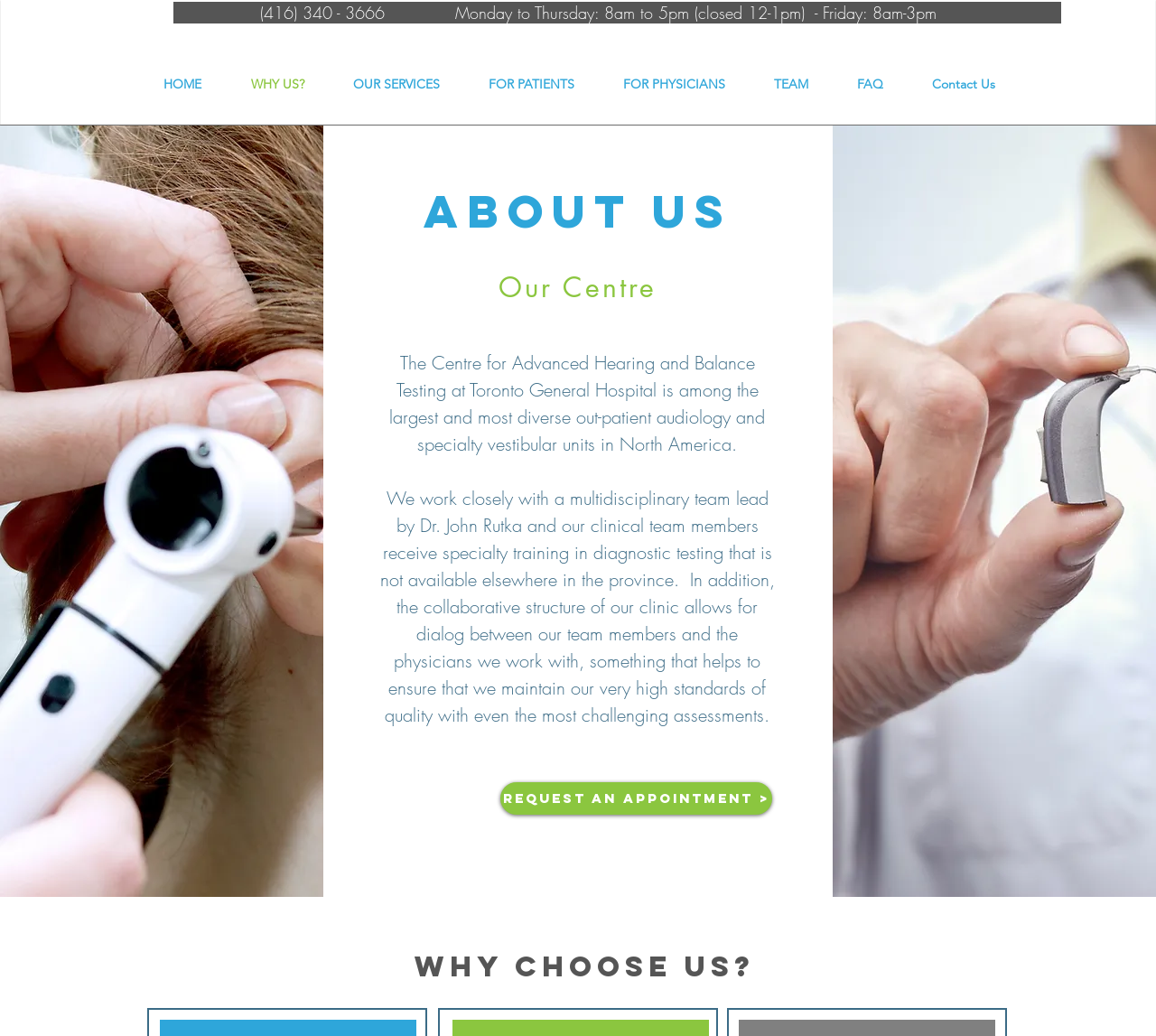Specify the bounding box coordinates of the area to click in order to execute this command: 'Click Contact Us'. The coordinates should consist of four float numbers ranging from 0 to 1, and should be formatted as [left, top, right, bottom].

[0.785, 0.068, 0.882, 0.095]